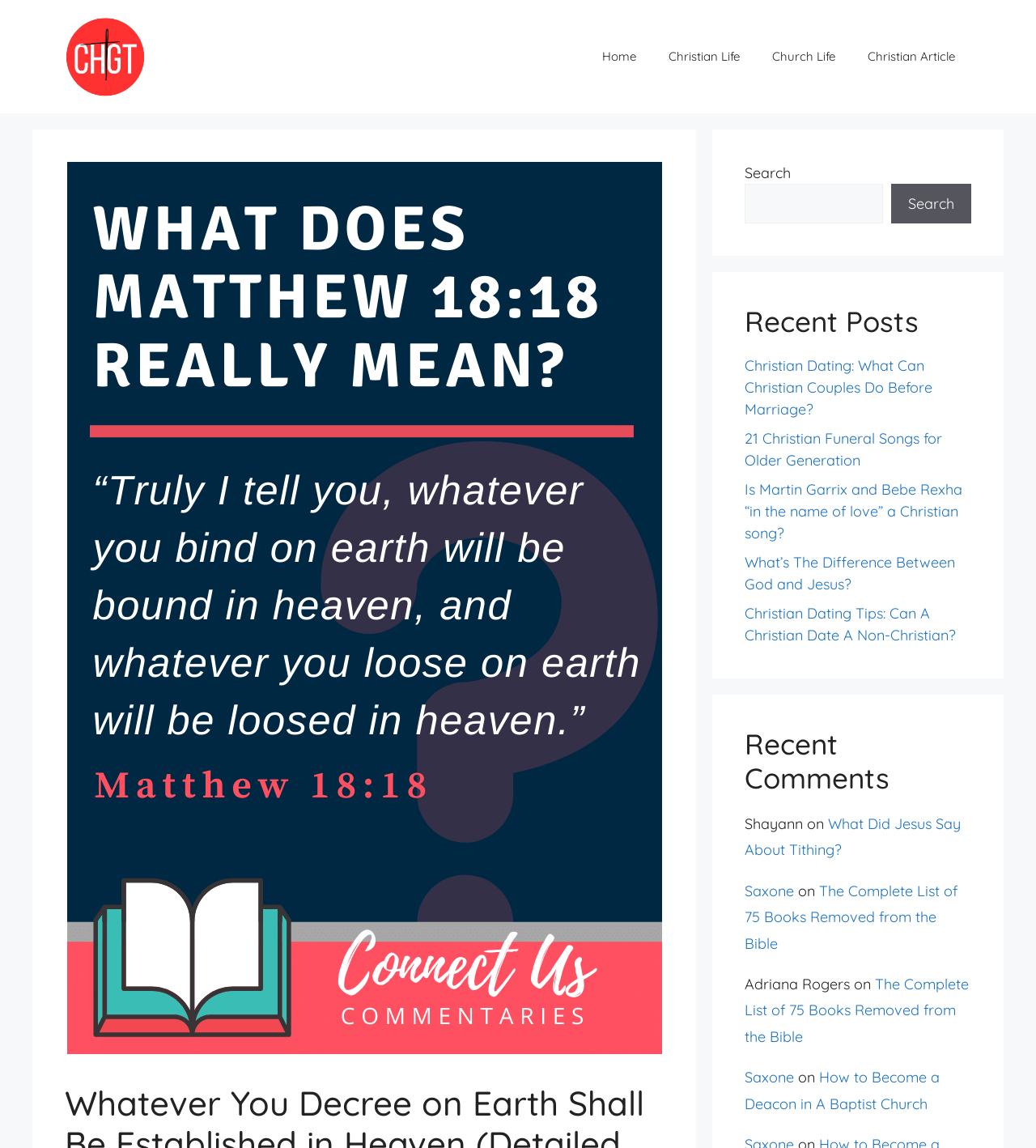Determine the bounding box coordinates for the area that should be clicked to carry out the following instruction: "Visit the Christian Gist homepage".

[0.062, 0.04, 0.141, 0.056]